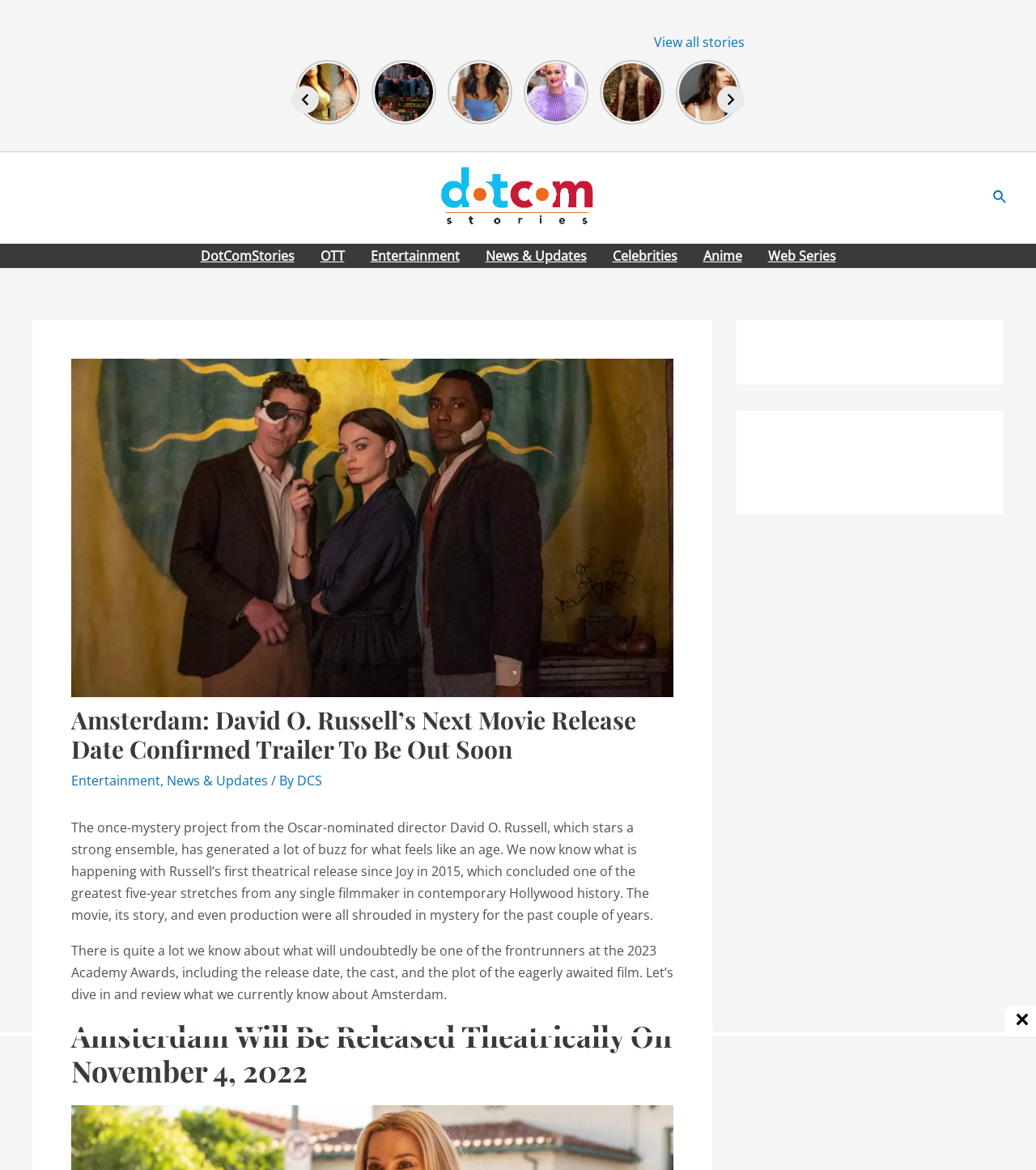Based on the element description: "News & Updates", identify the bounding box coordinates for this UI element. The coordinates must be four float numbers between 0 and 1, listed as [left, top, right, bottom].

[0.456, 0.208, 0.579, 0.229]